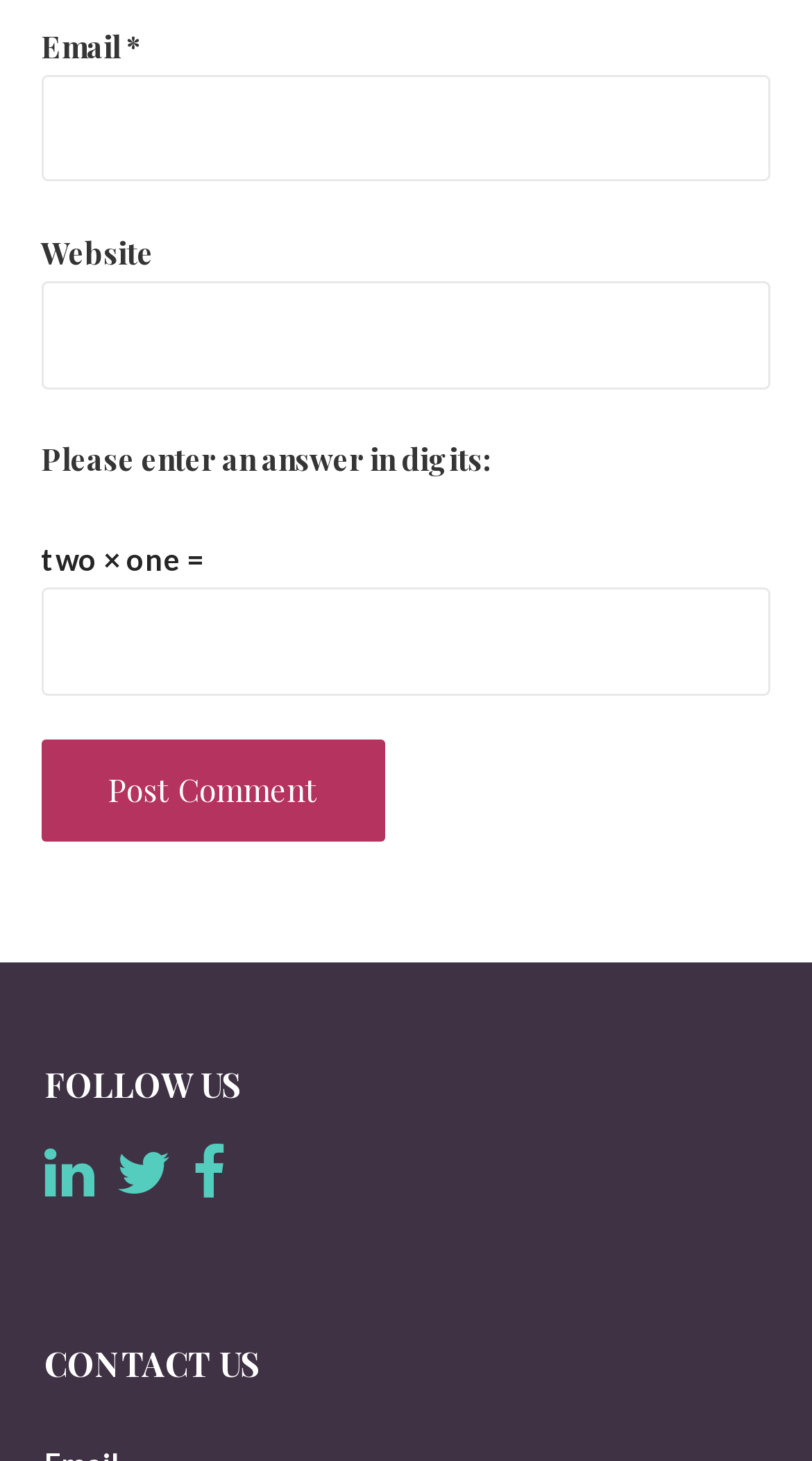Please provide a detailed answer to the question below based on the screenshot: 
What is the position of the 'Post Comment' button?

The 'Post Comment' button has a bounding box coordinate of [0.051, 0.507, 0.474, 0.577], which indicates that it is located below the captcha section, vertically aligned with the textboxes and static text elements.